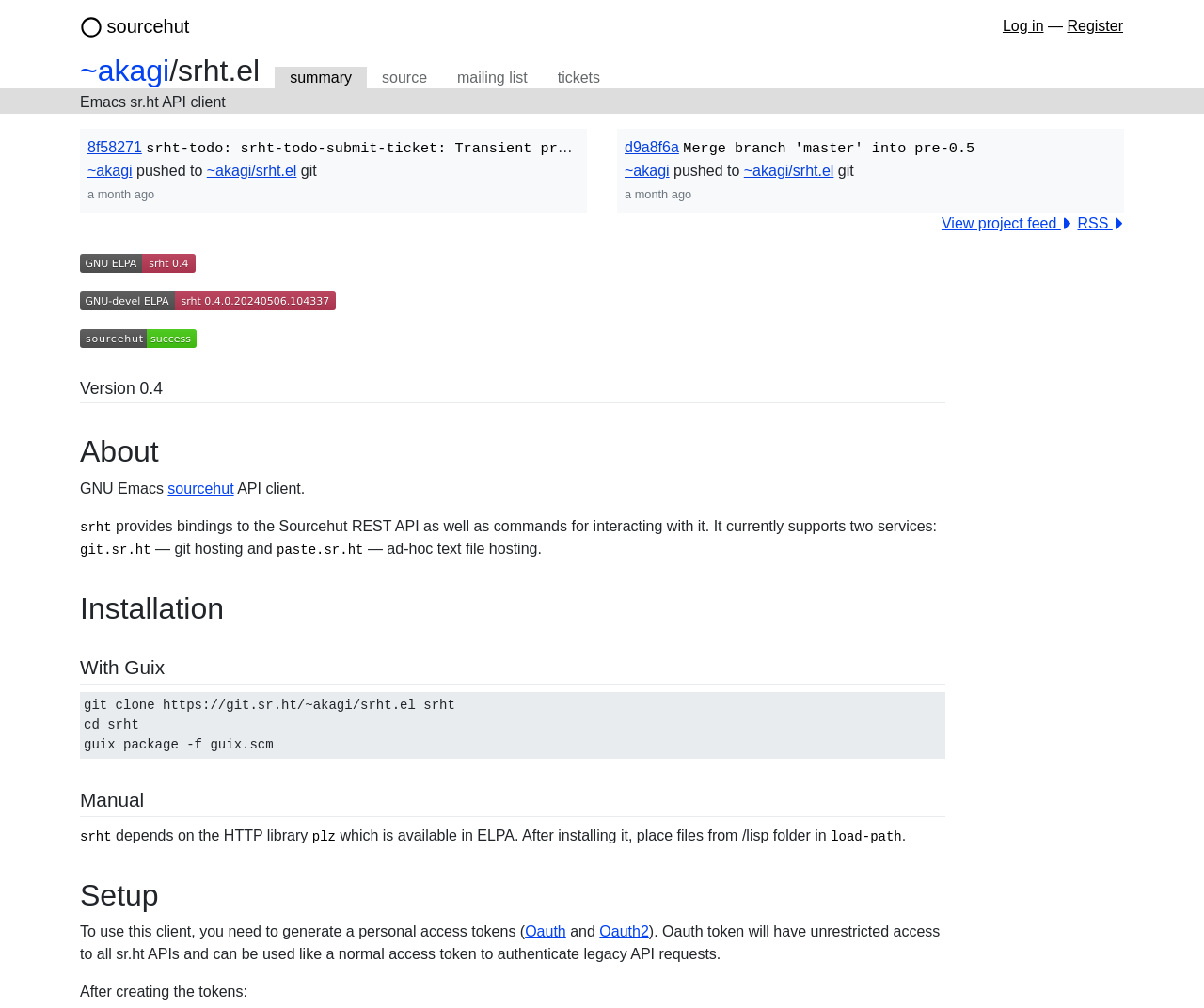What is the name of the git hosting service?
Carefully analyze the image and provide a detailed answer to the question.

The name of the git hosting service can be inferred from the StaticText 'git.sr.ht — git hosting and'.